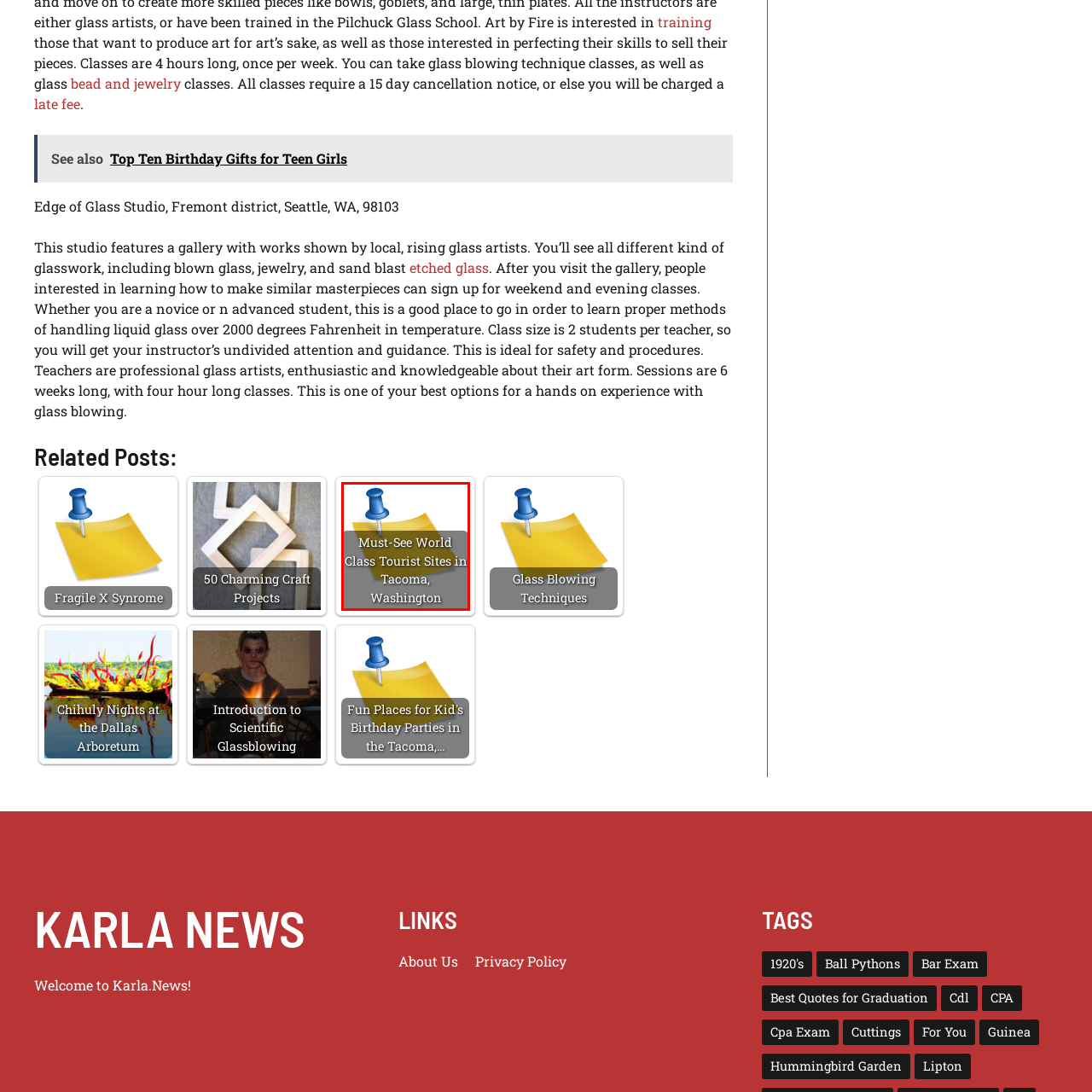Look at the section of the image marked by the red box and offer an in-depth answer to the next question considering the visual cues: What is the focus of the digital note?

The digital note prominently displays the text 'Must-See World Class Tourist Sites in Tacoma, Washington', which suggests that the focus of the note is on key attractions and experiences that tourists can explore in Tacoma.